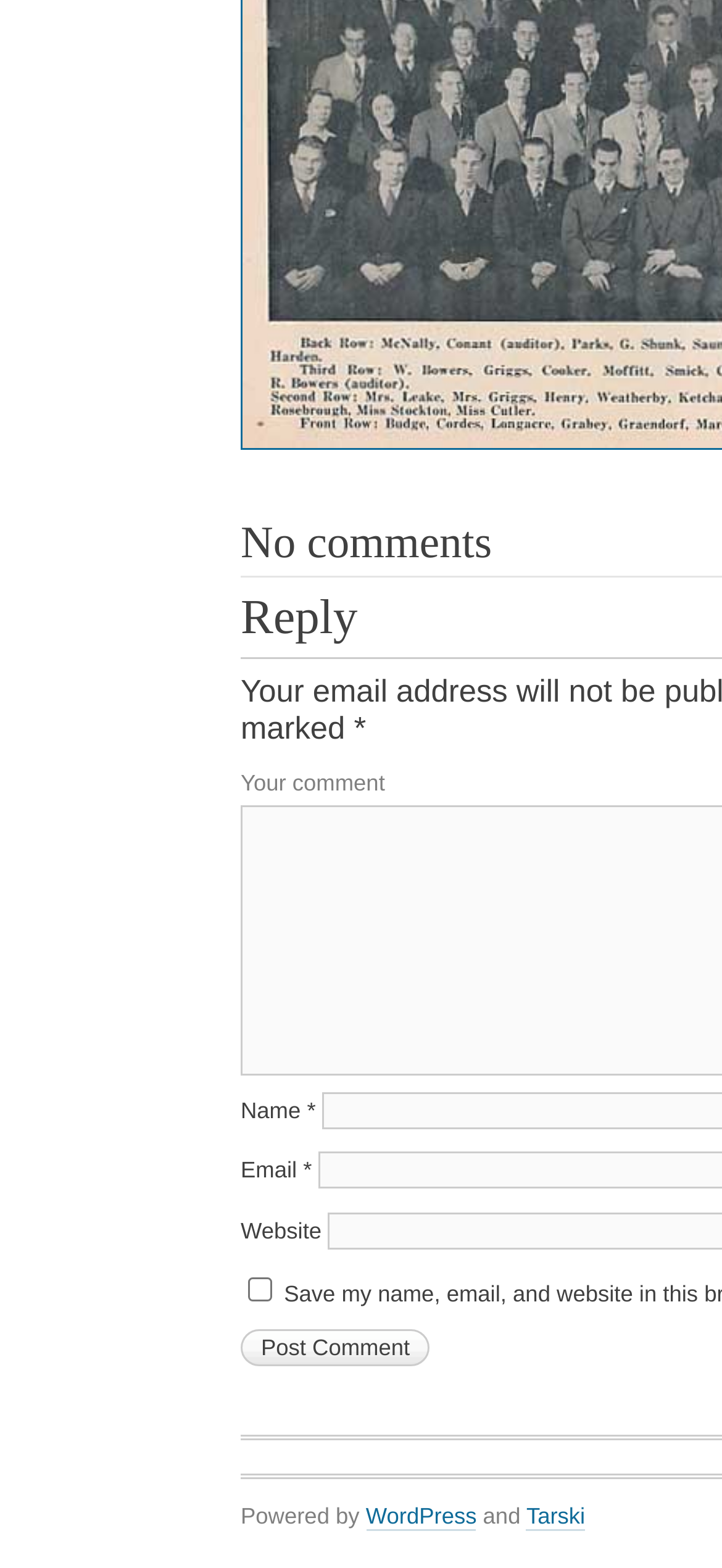Answer in one word or a short phrase: 
How many input fields are there for commenting?

3